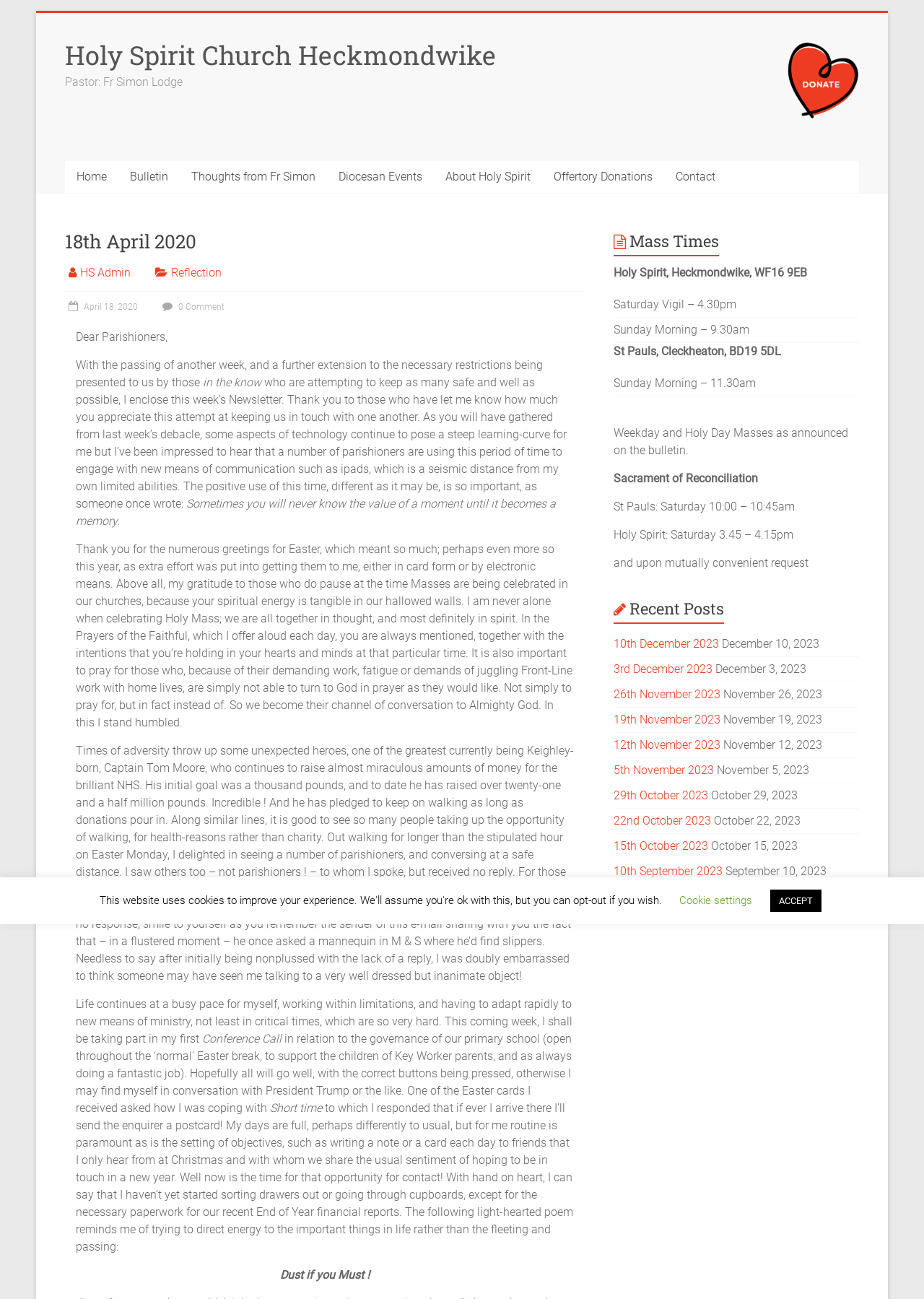Please answer the following question using a single word or phrase: 
What are the Mass Times for Sunday Morning?

9.30am and 11.30am